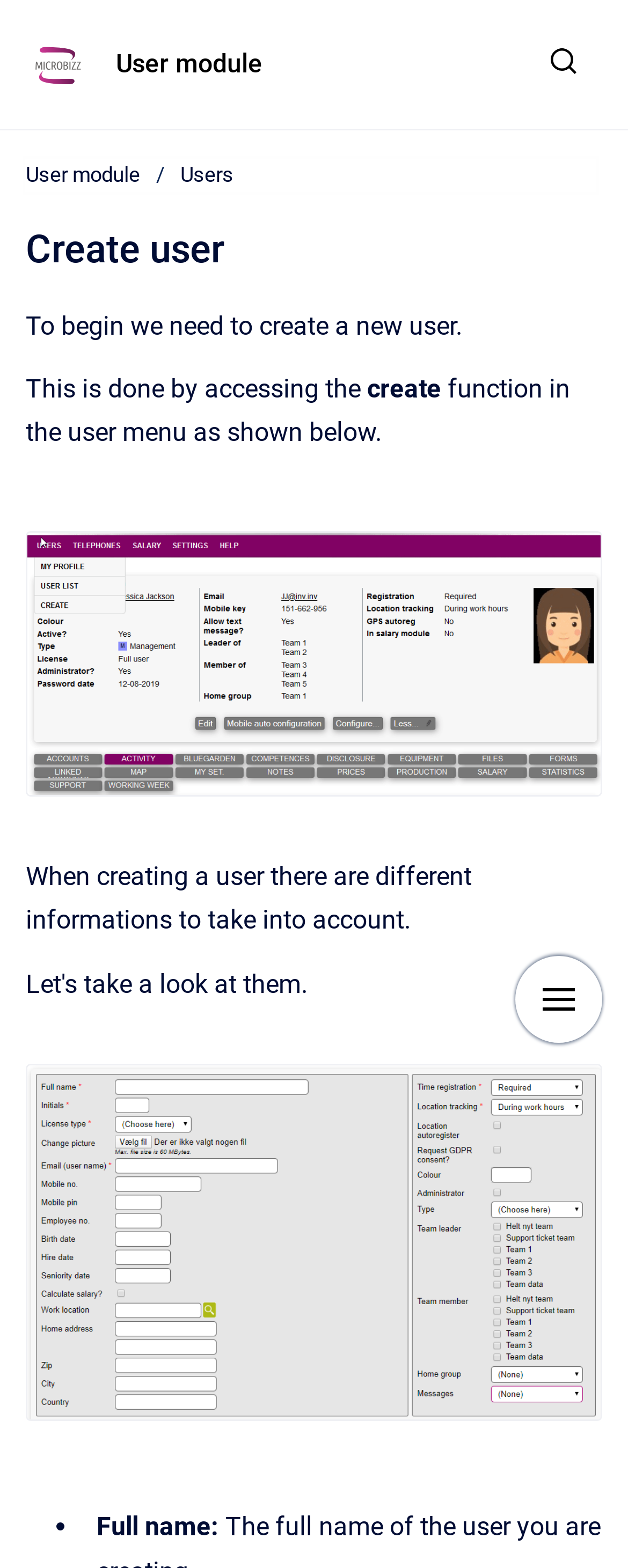Using the provided element description: "Users", determine the bounding box coordinates of the corresponding UI element in the screenshot.

[0.287, 0.102, 0.372, 0.122]